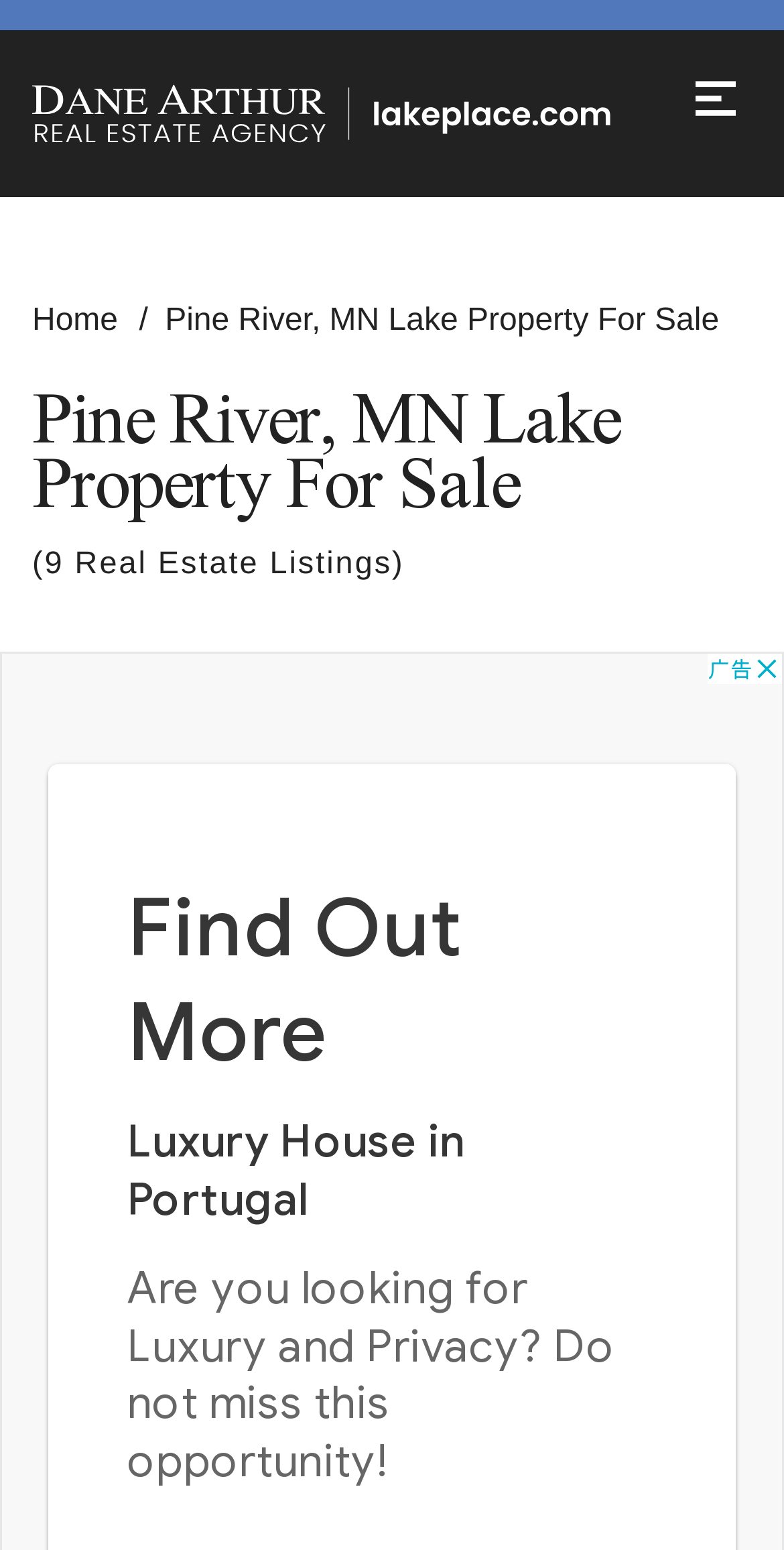Provide a one-word or short-phrase response to the question:
Is there a homepage link on the webpage?

Yes